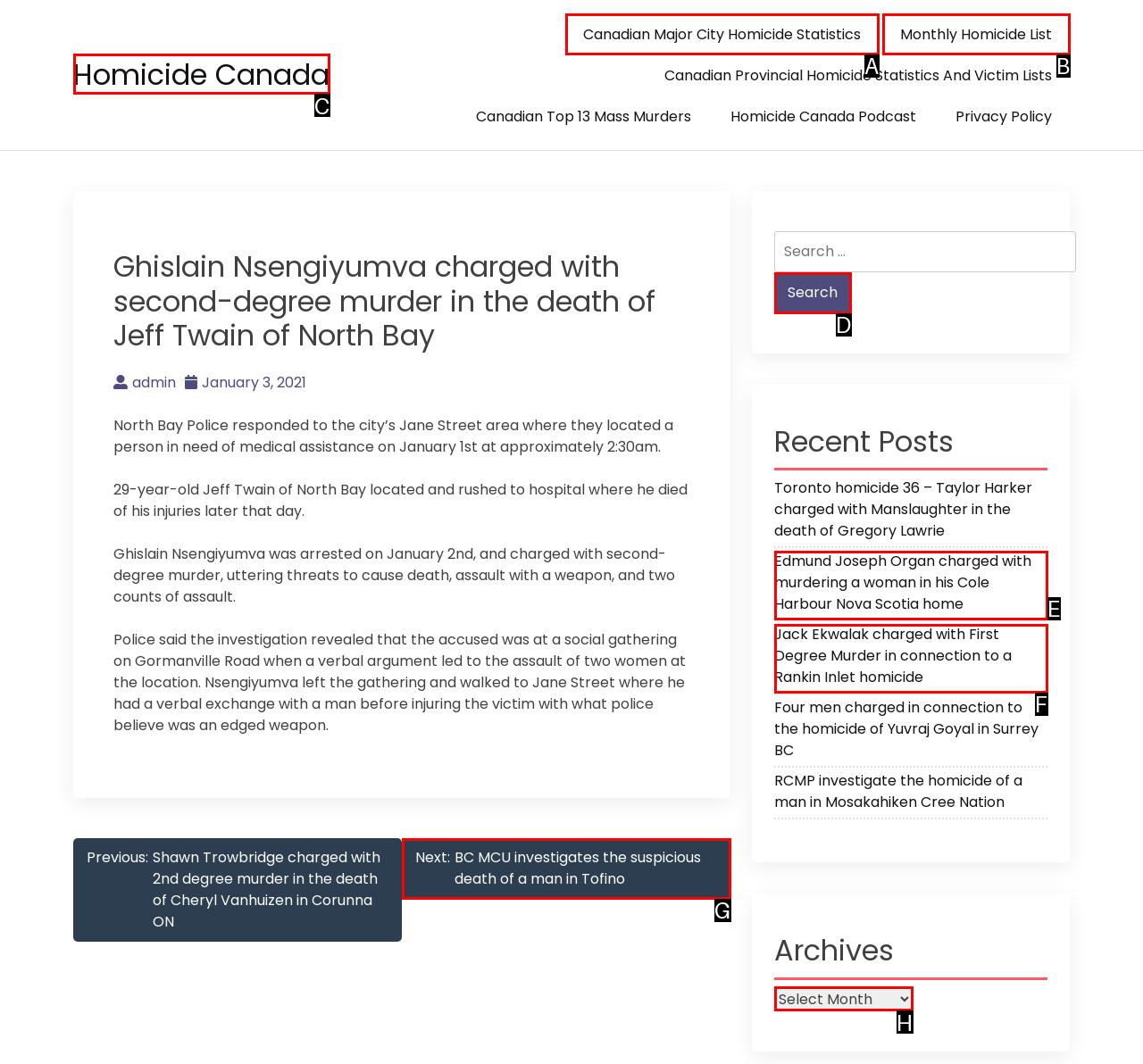From the description: Canadian Major City Homicide Statistics, select the HTML element that fits best. Reply with the letter of the appropriate option.

A